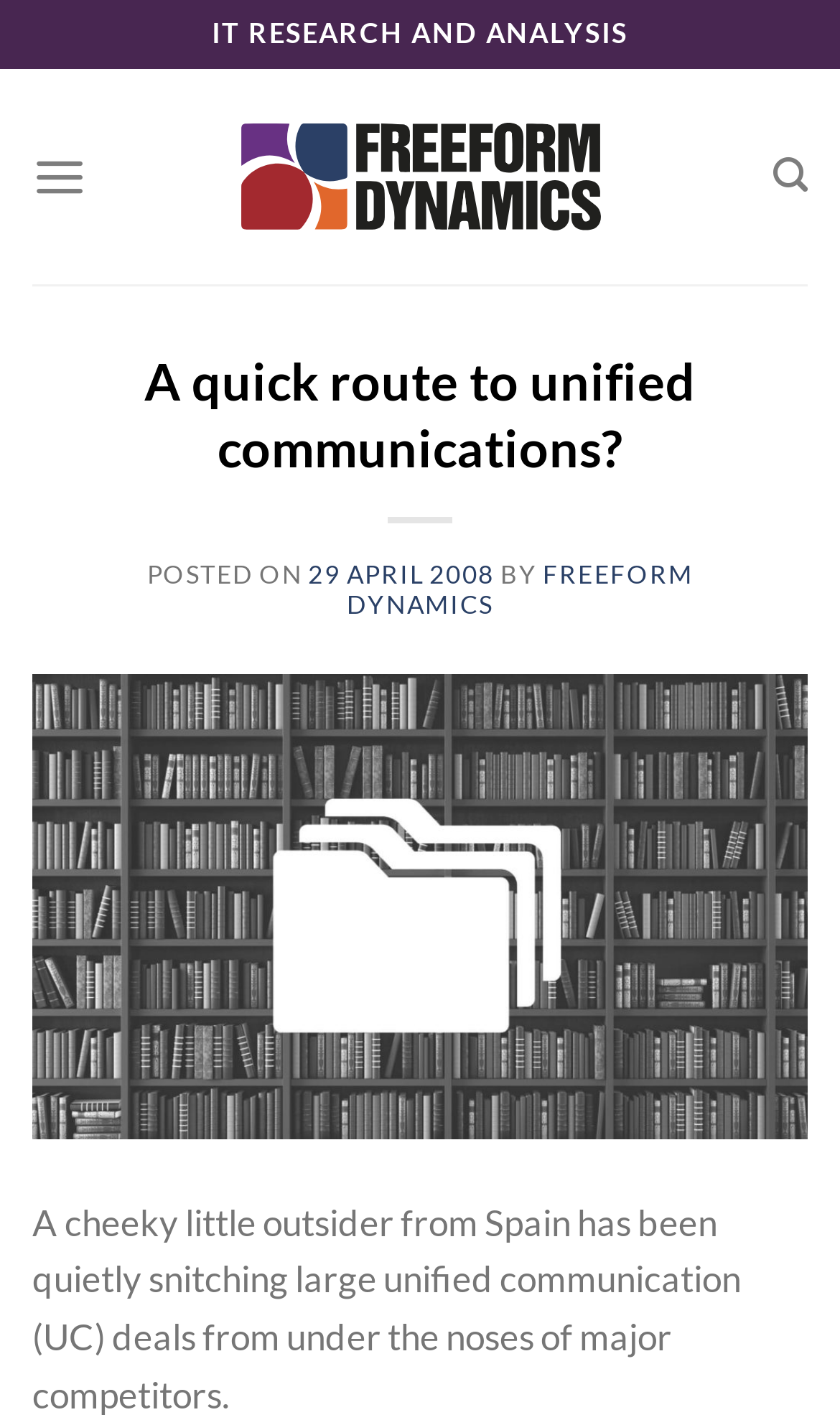What is the topic of the article?
Using the visual information, reply with a single word or short phrase.

unified communication